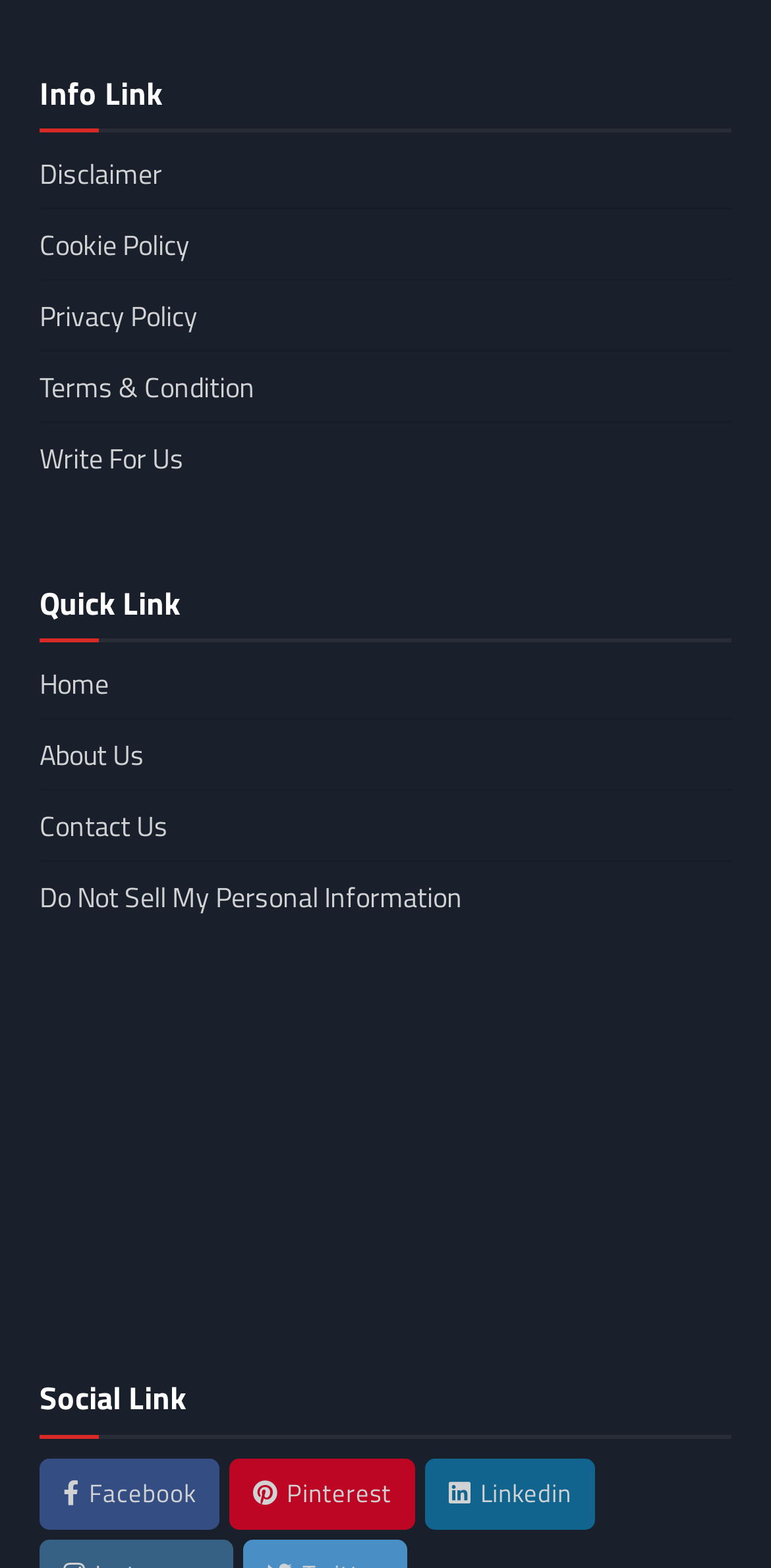Can you give a detailed response to the following question using the information from the image? Is there an image on the webpage?

Yes, there is an image on the webpage because there is an image element with the description 'DMCA.com Protection Status' under the link element with the OCR text 'DMCA.com Protection Status'.